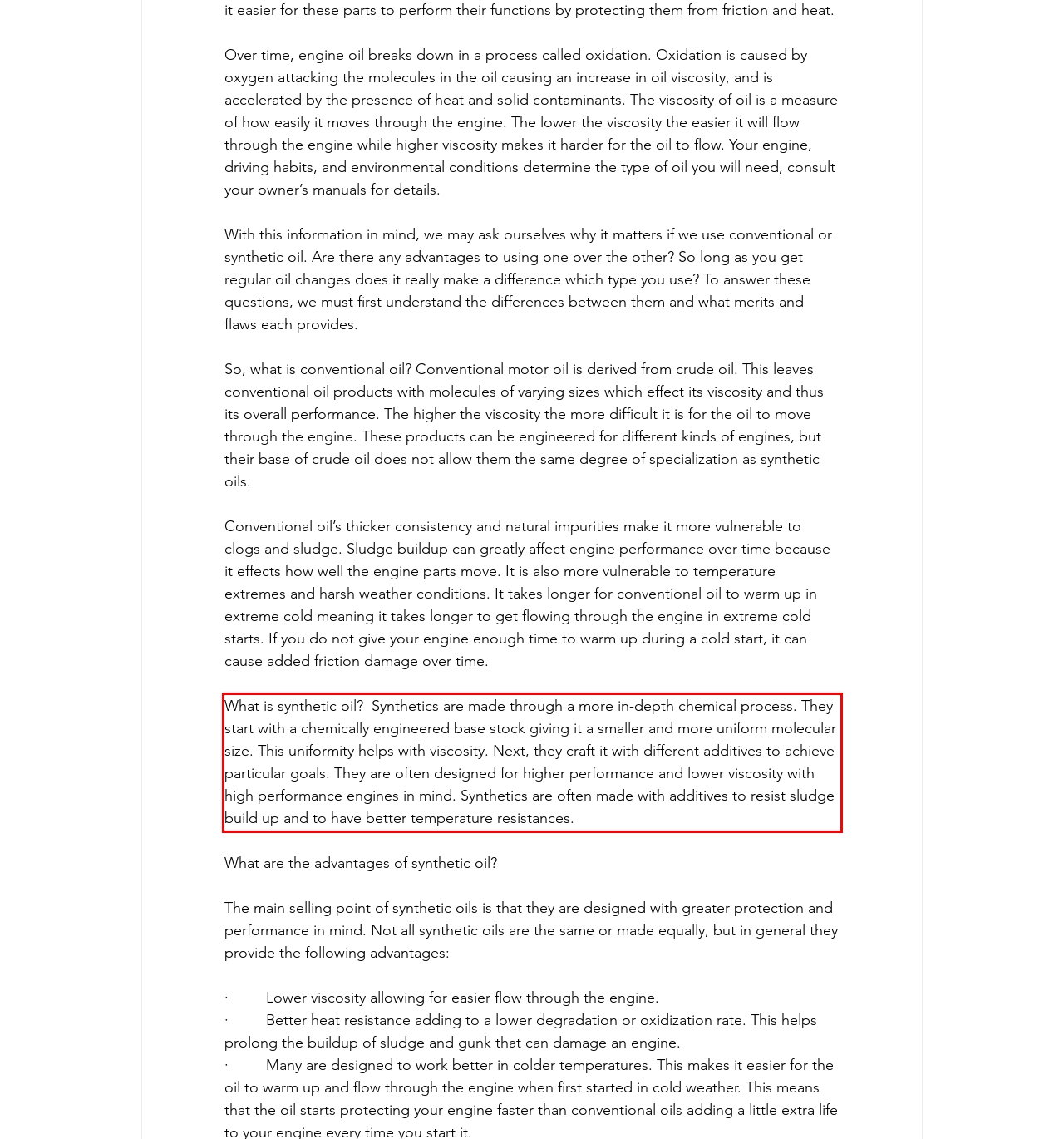You have a screenshot with a red rectangle around a UI element. Recognize and extract the text within this red bounding box using OCR.

What is synthetic oil? Synthetics are made through a more in-depth chemical process. They start with a chemically engineered base stock giving it a smaller and more uniform molecular size. This uniformity helps with viscosity. Next, they craft it with different additives to achieve particular goals. They are often designed for higher performance and lower viscosity with high performance engines in mind. Synthetics are often made with additives to resist sludge build up and to have better temperature resistances.